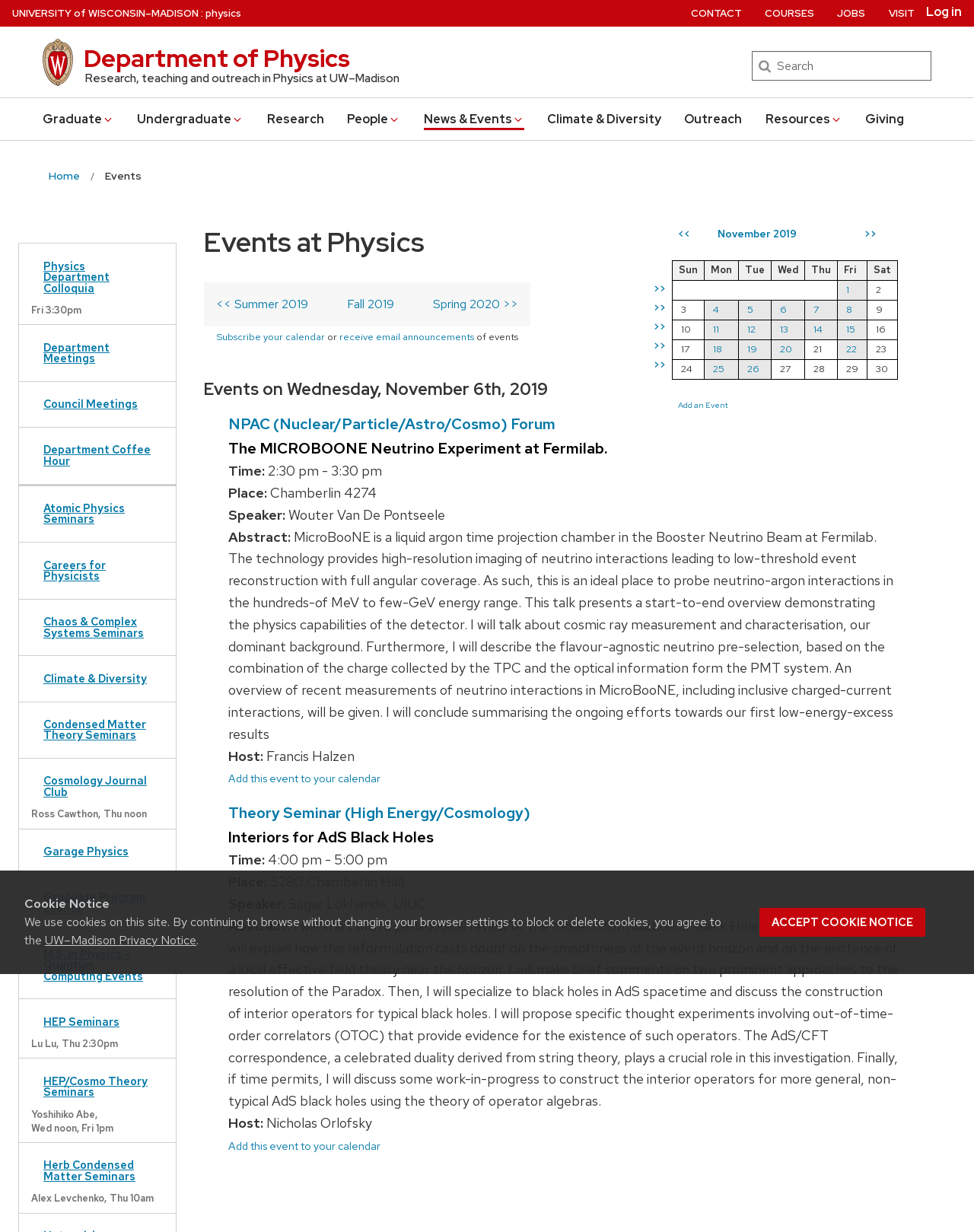Please locate the bounding box coordinates of the element that needs to be clicked to achieve the following instruction: "Leave a reply". The coordinates should be four float numbers between 0 and 1, i.e., [left, top, right, bottom].

None